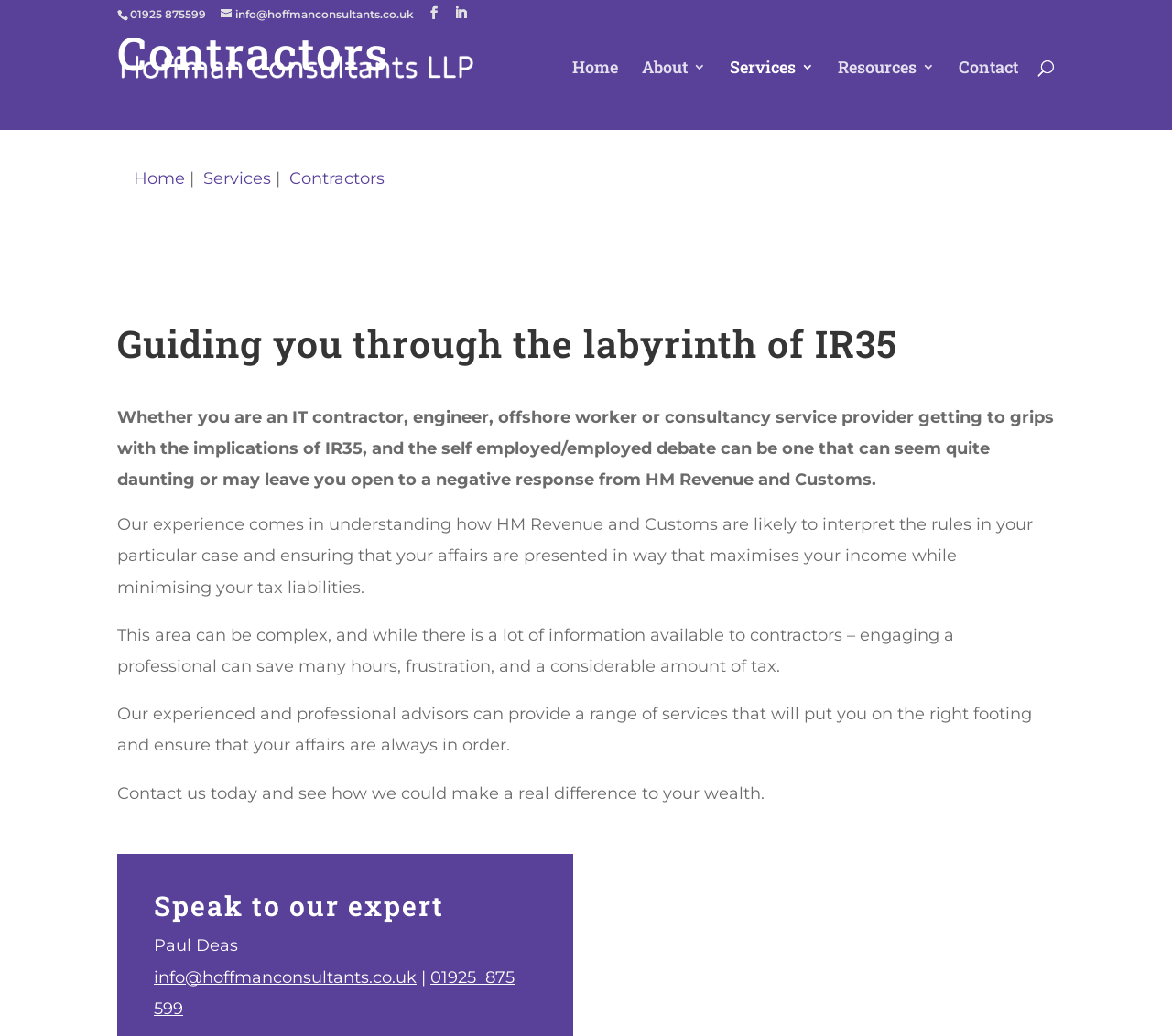What is the purpose of Hoffman Consultants?
Can you give a detailed and elaborate answer to the question?

I inferred the purpose by reading the text on the webpage, which explains that Hoffman Consultants helps contractors understand the implications of IR35 and ensures their affairs are presented in a way that maximizes their income while minimizing their tax liabilities.